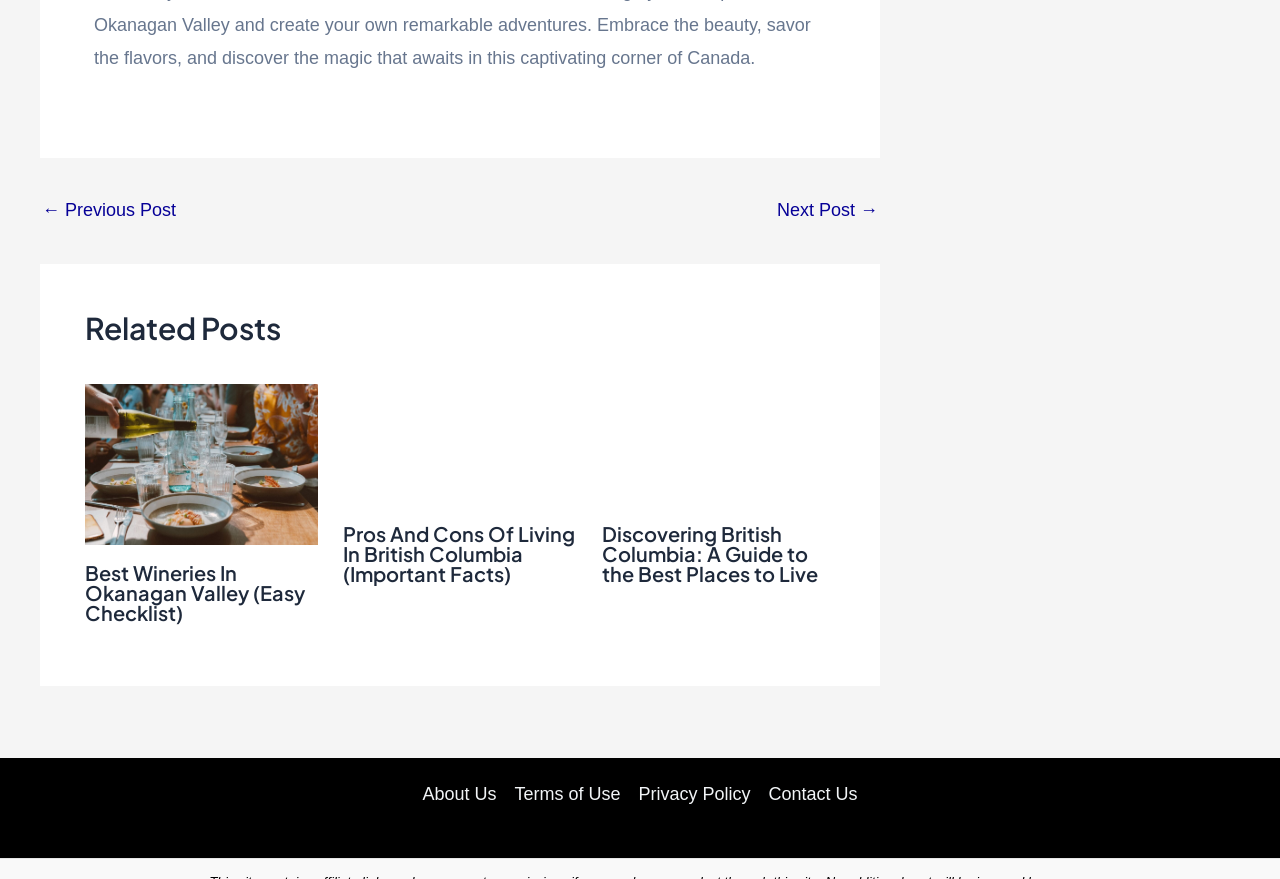Please provide a brief answer to the following inquiry using a single word or phrase:
How many related posts are displayed on this page?

3